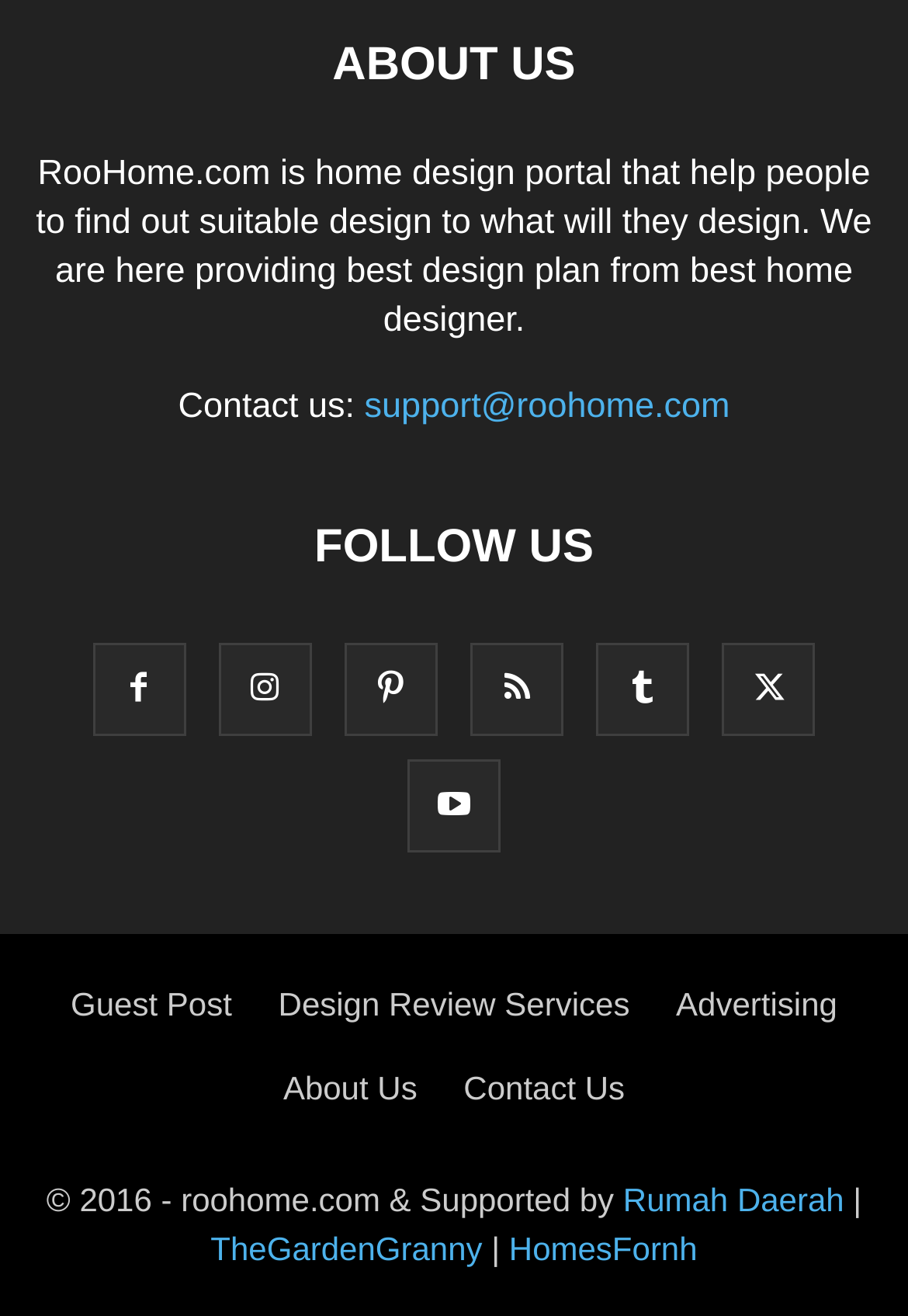Provide the bounding box coordinates of the UI element that matches the description: "Contact Us".

[0.511, 0.813, 0.688, 0.841]